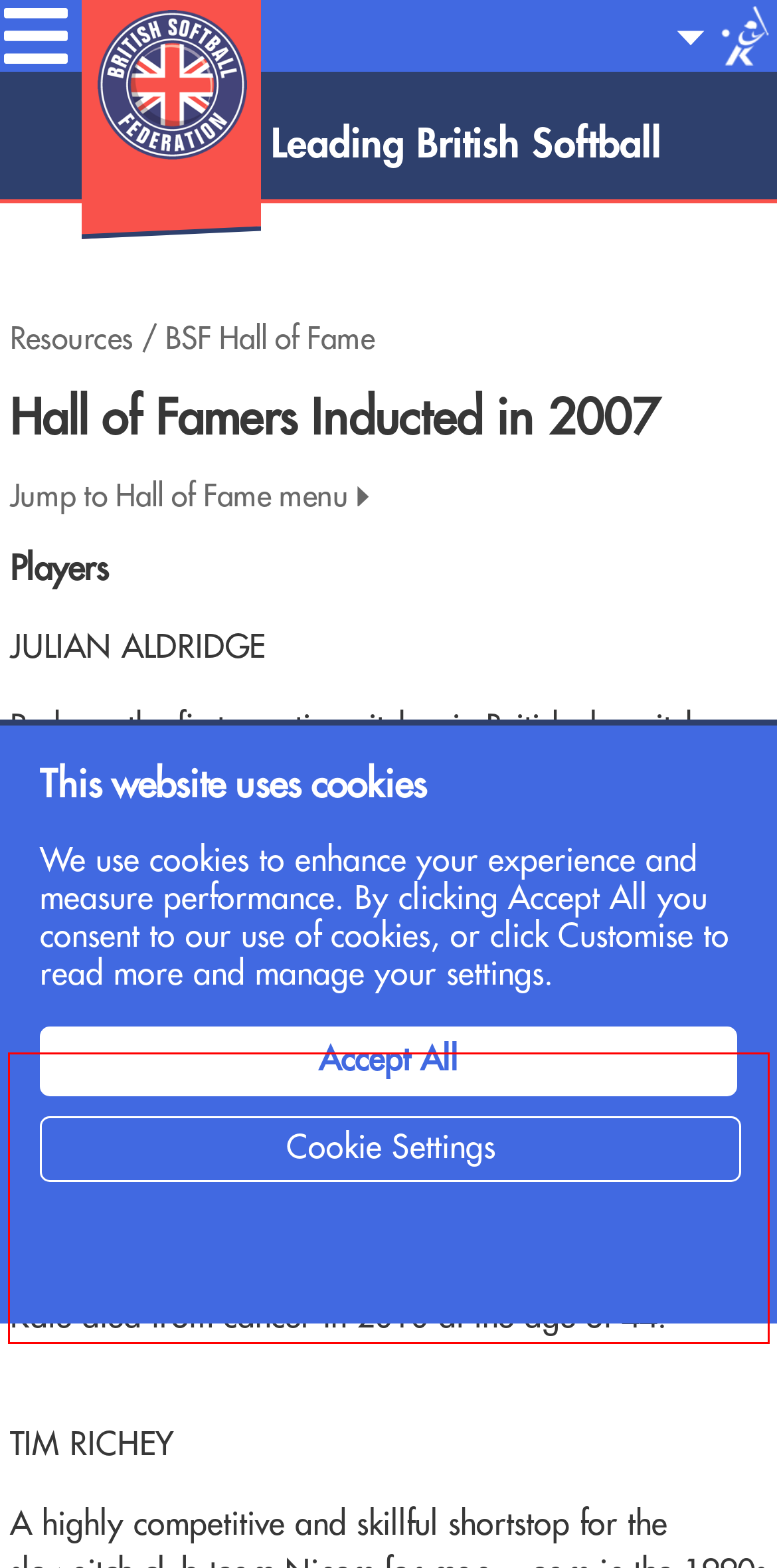You have a screenshot of a webpage where a UI element is enclosed in a red rectangle. Perform OCR to capture the text inside this red rectangle.

A pioneer GB Women’s Fastpitch Team player who played her first game in 1985 and her last in 2003, and was a mainstay at shortstop for the GB Women over that period in European Championships, Olympic Qualifiers and the 1994 World Championships. Sadly, Kate died from cancer in 2010 at the age of 44.